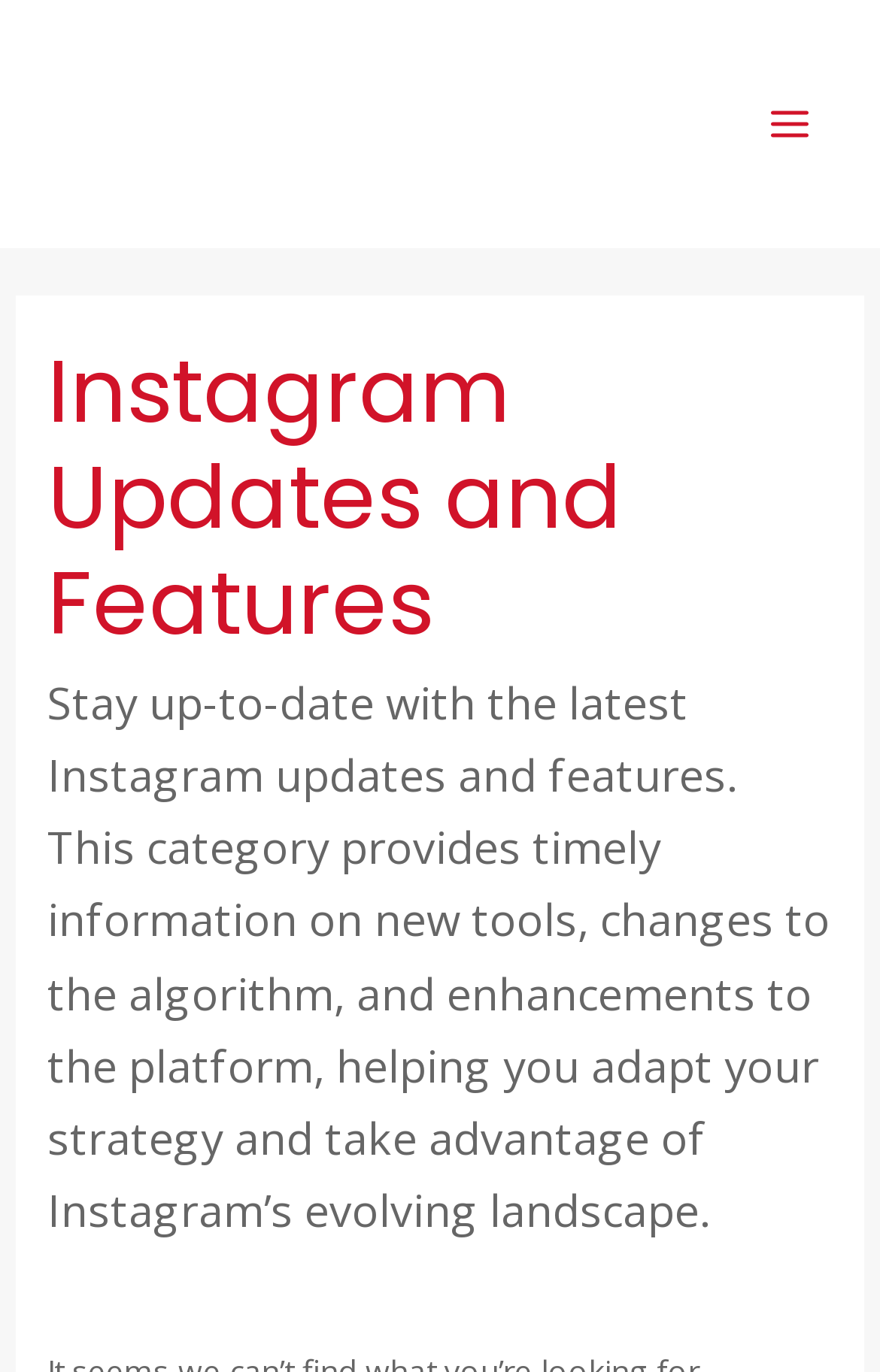Show the bounding box coordinates for the HTML element described as: "Main Menu".

[0.845, 0.057, 0.949, 0.124]